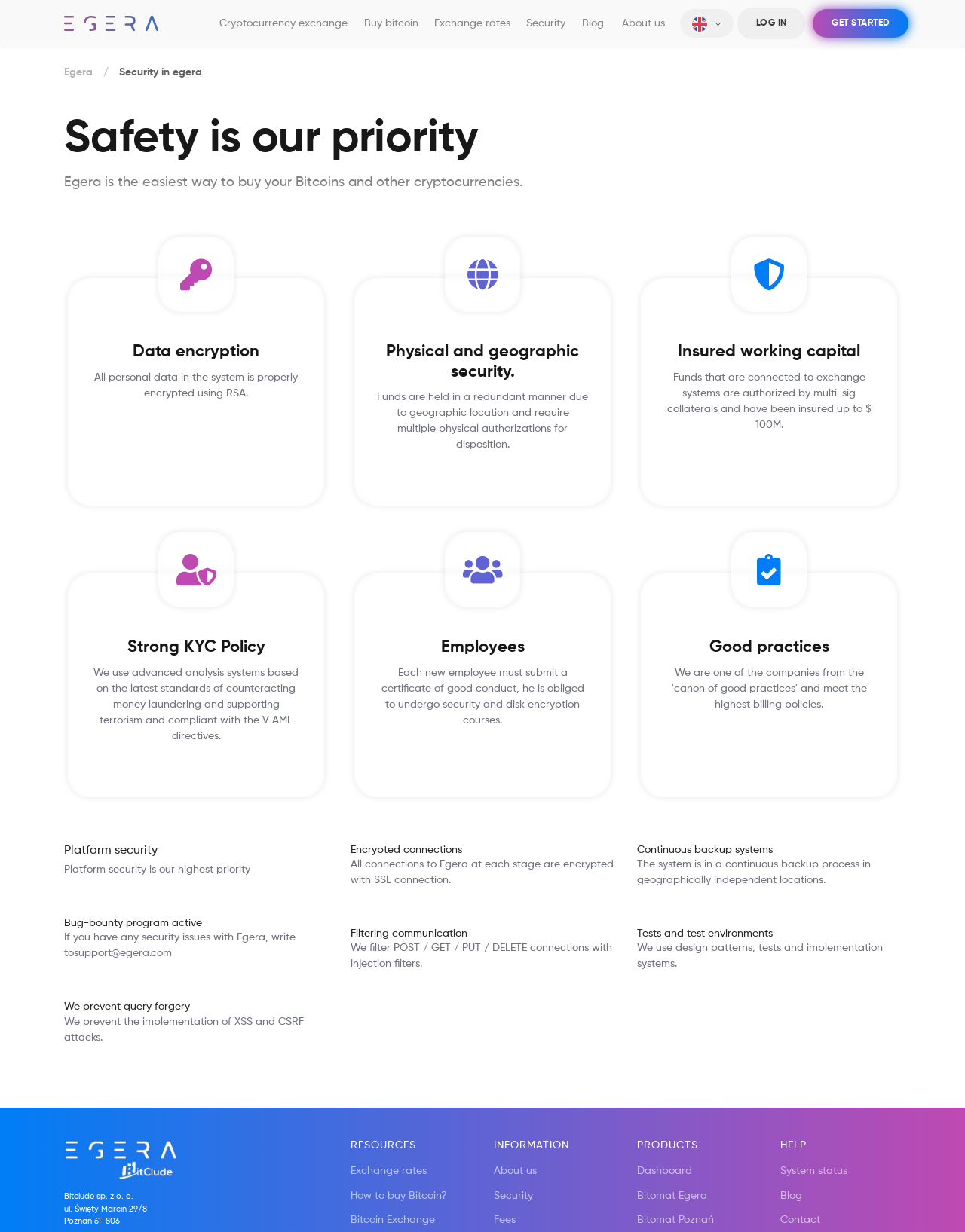Locate the bounding box coordinates of the area that needs to be clicked to fulfill the following instruction: "Go to the Cryptocurrency exchange page". The coordinates should be in the format of four float numbers between 0 and 1, namely [left, top, right, bottom].

[0.227, 0.011, 0.36, 0.027]